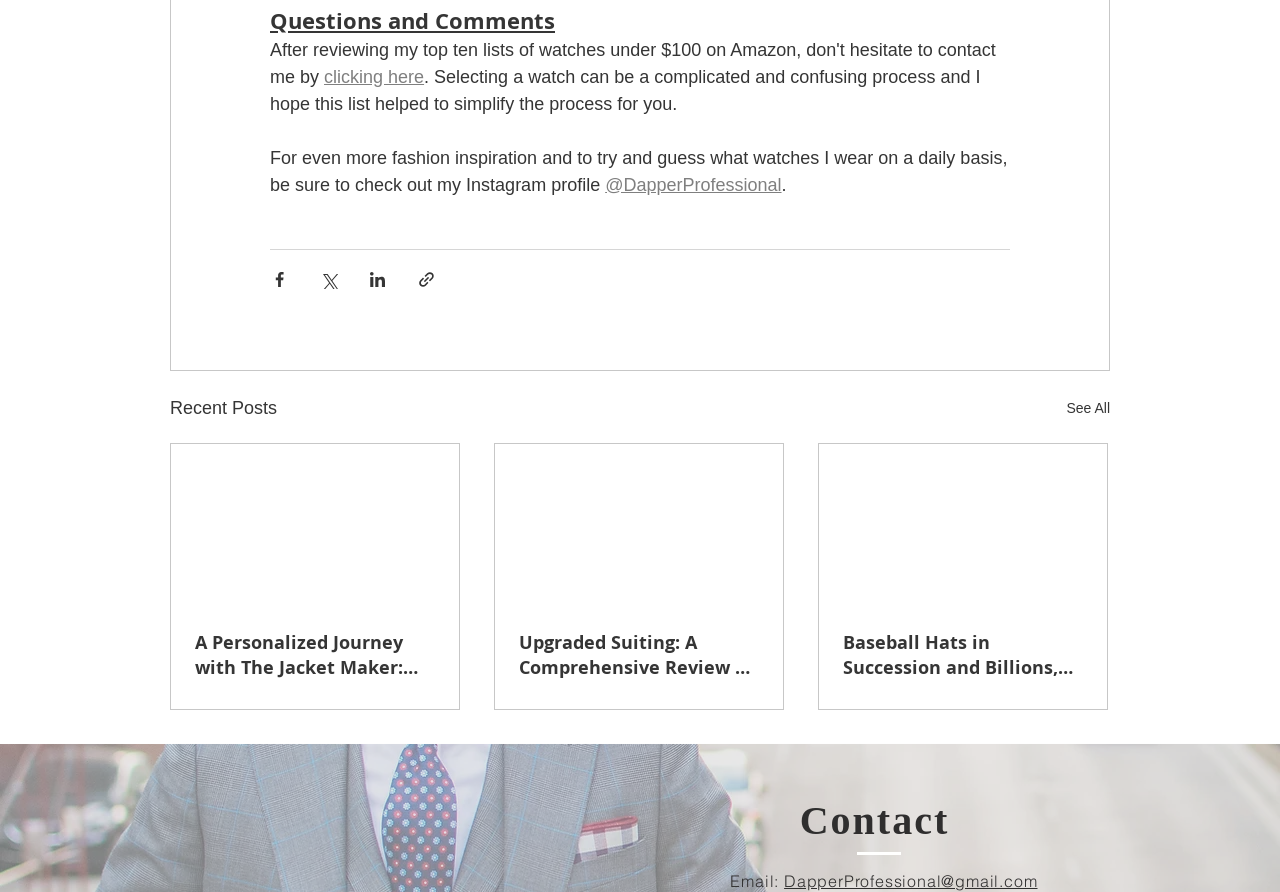Locate the bounding box coordinates of the area you need to click to fulfill this instruction: 'Read the article about The Jacket Maker'. The coordinates must be in the form of four float numbers ranging from 0 to 1: [left, top, right, bottom].

[0.152, 0.706, 0.34, 0.762]